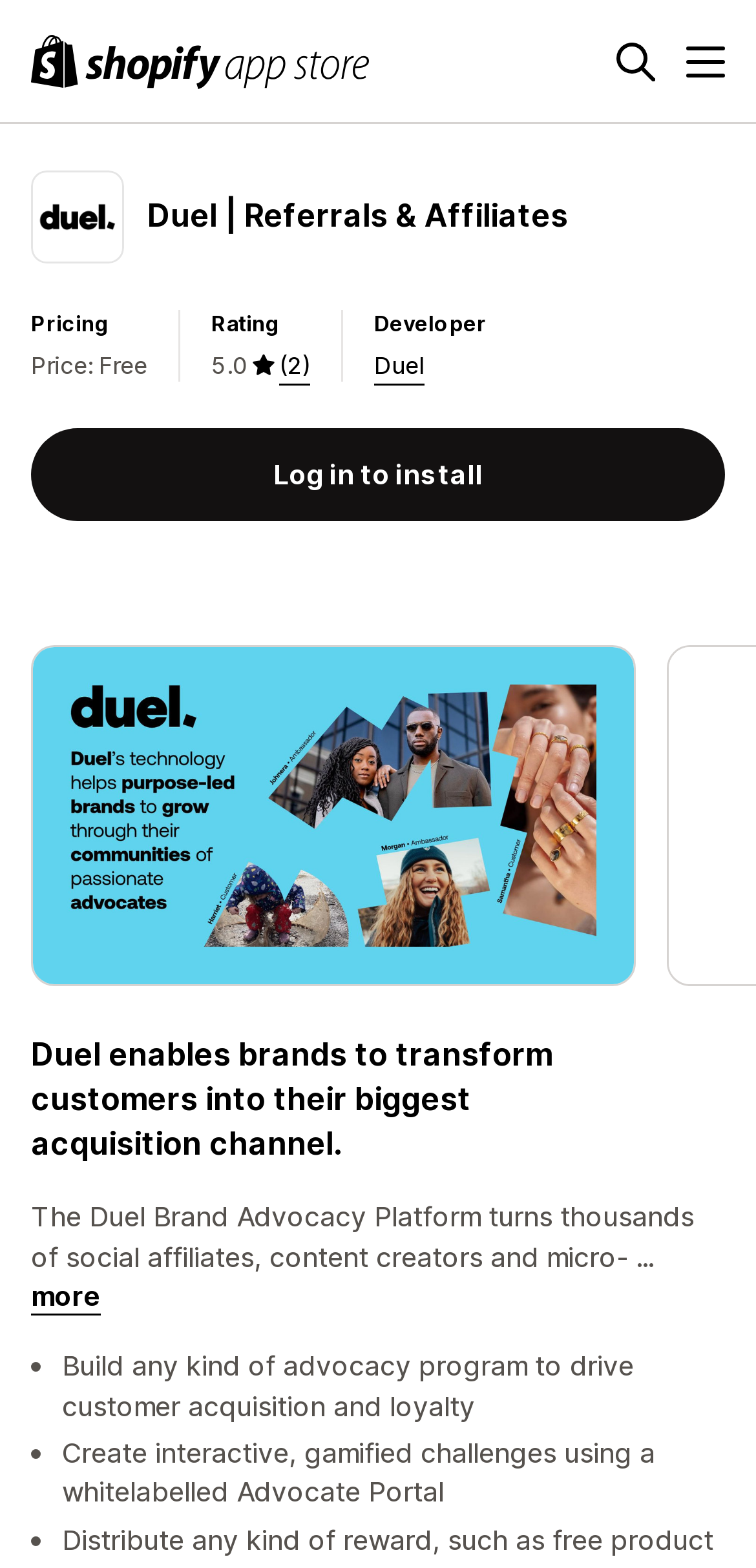How many reviews does the app have?
Provide an in-depth answer to the question, covering all aspects.

The number of reviews can be found in the link element '(2) Reviews' which indicates that the app has 2 reviews.